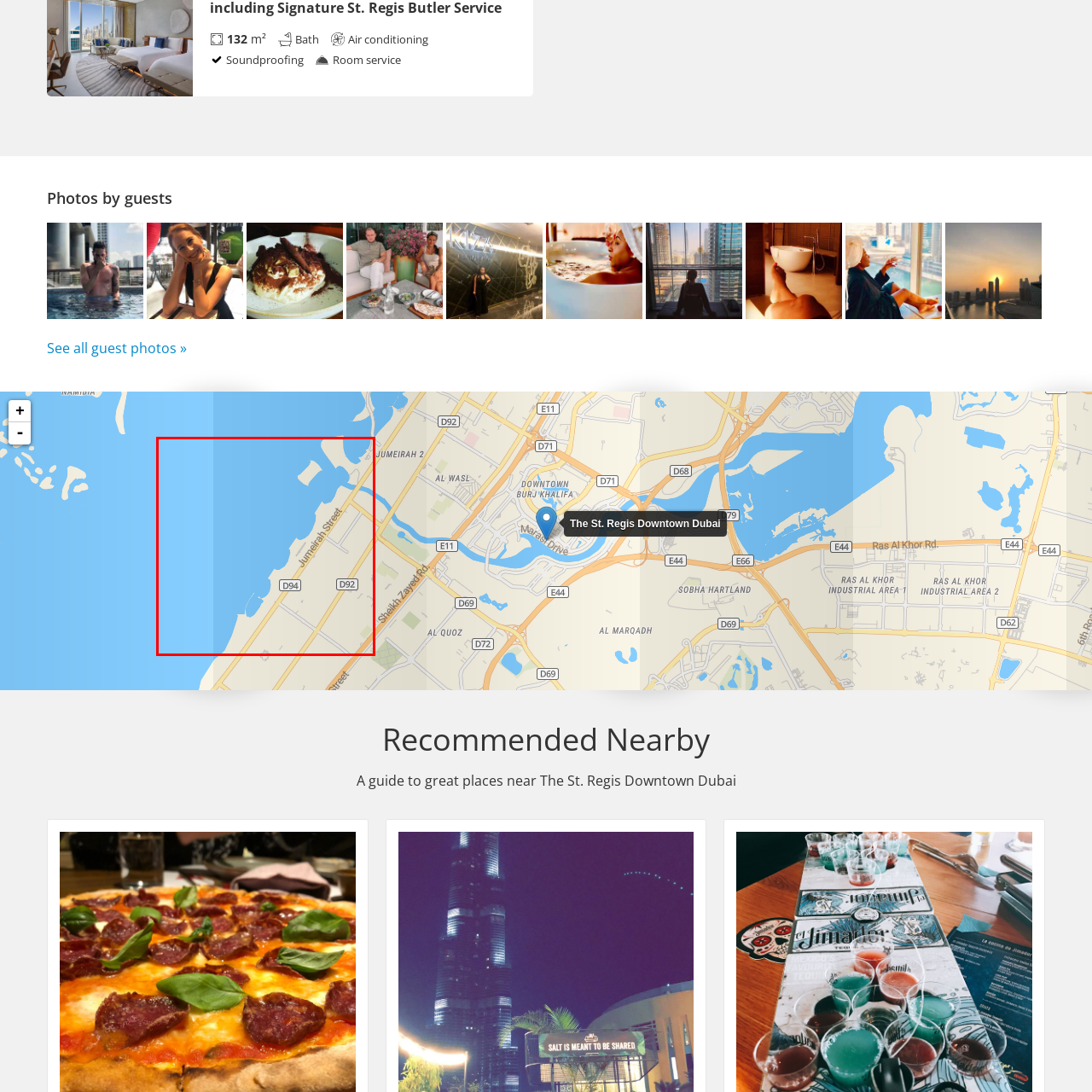Direct your attention to the red-outlined image and answer the question in a word or phrase: What is Jumeirah known for?

Luxurious hotels and historic sites